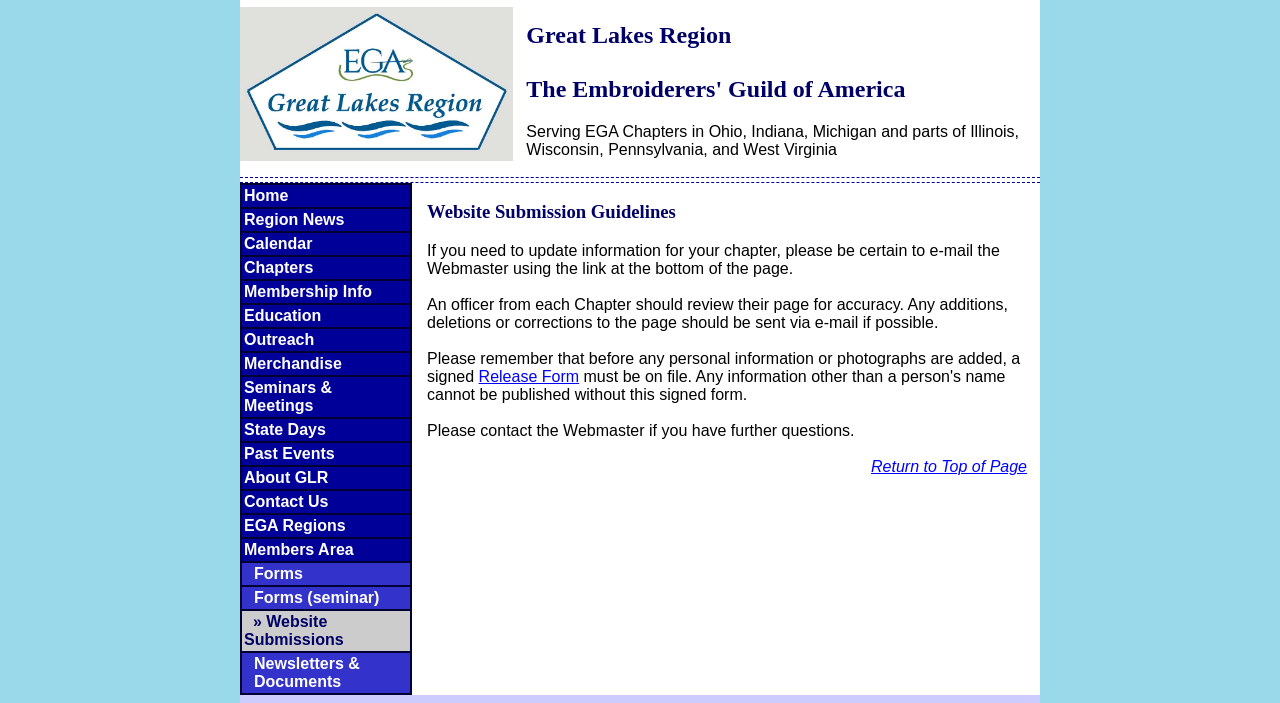Kindly respond to the following question with a single word or a brief phrase: 
What is the name of the organization?

The Embroiderers' Guild of America